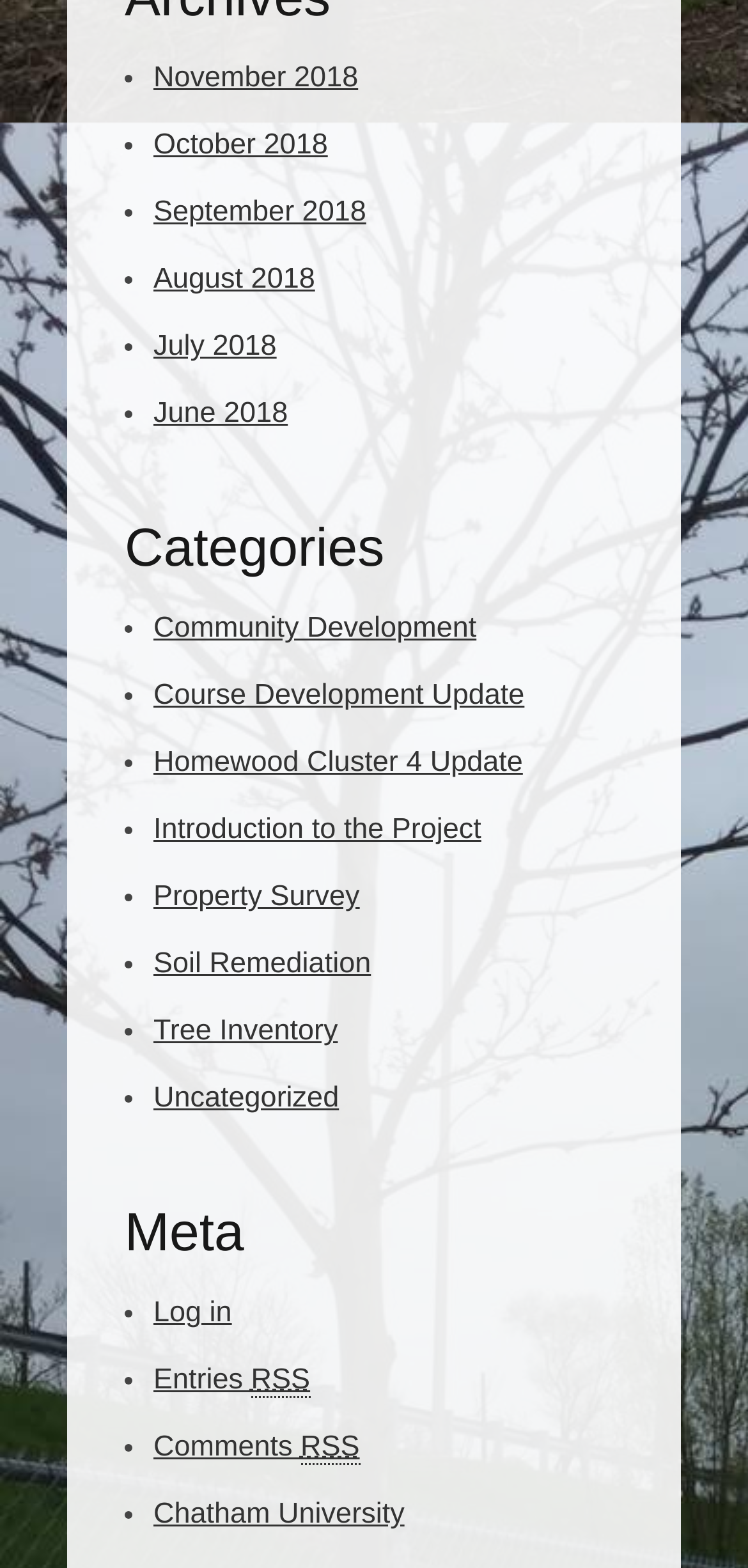Specify the bounding box coordinates for the region that must be clicked to perform the given instruction: "Browse Community Development category".

[0.205, 0.39, 0.637, 0.411]